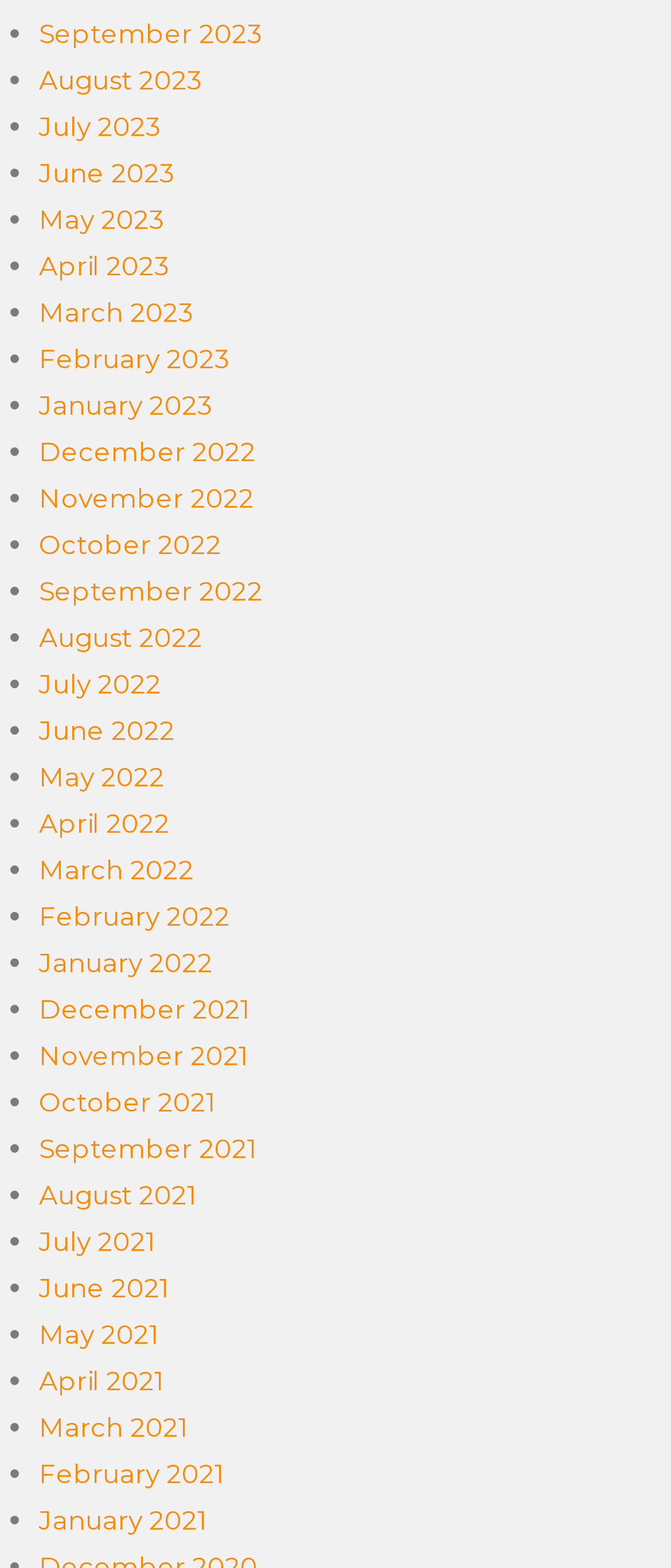Show the bounding box coordinates for the HTML element described as: "February 2021".

[0.058, 0.93, 0.335, 0.95]